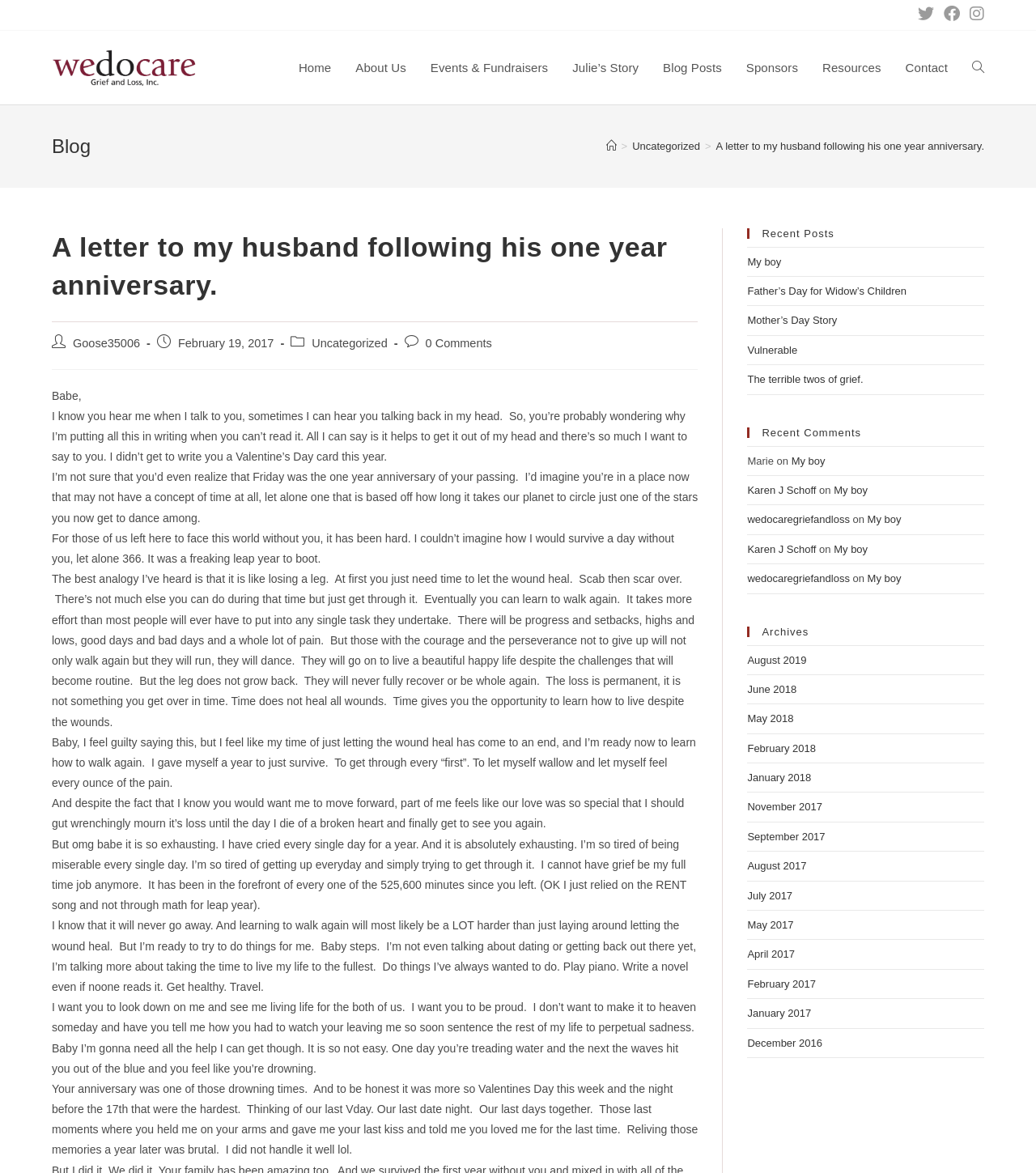What is the category of the current blog post?
Using the information from the image, answer the question thoroughly.

I determined the answer by looking at the breadcrumbs navigation section, which shows the category of the current blog post as 'Uncategorized'.